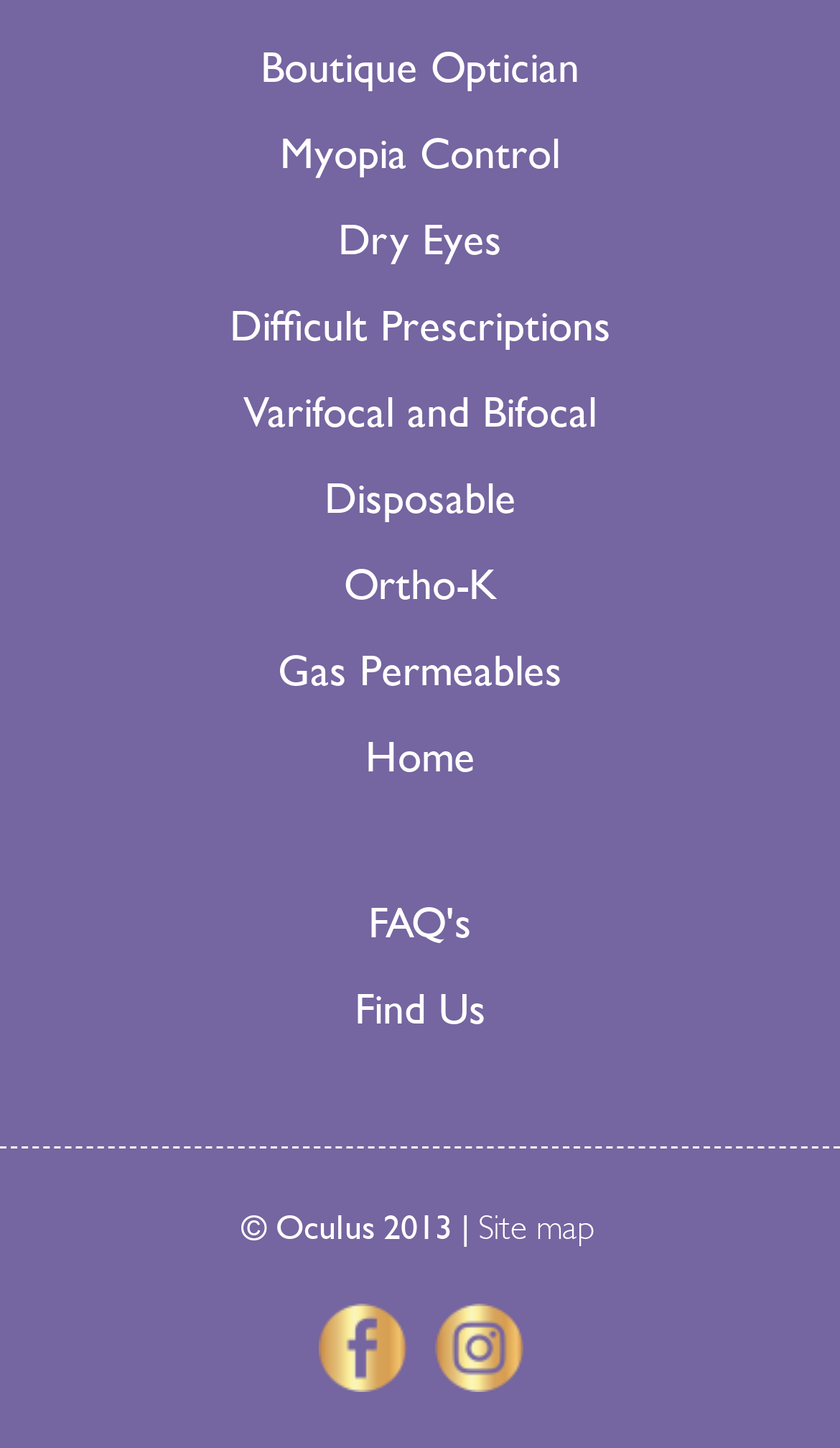Locate the bounding box coordinates of the element you need to click to accomplish the task described by this instruction: "go to Metatheorie der Veränderung".

None